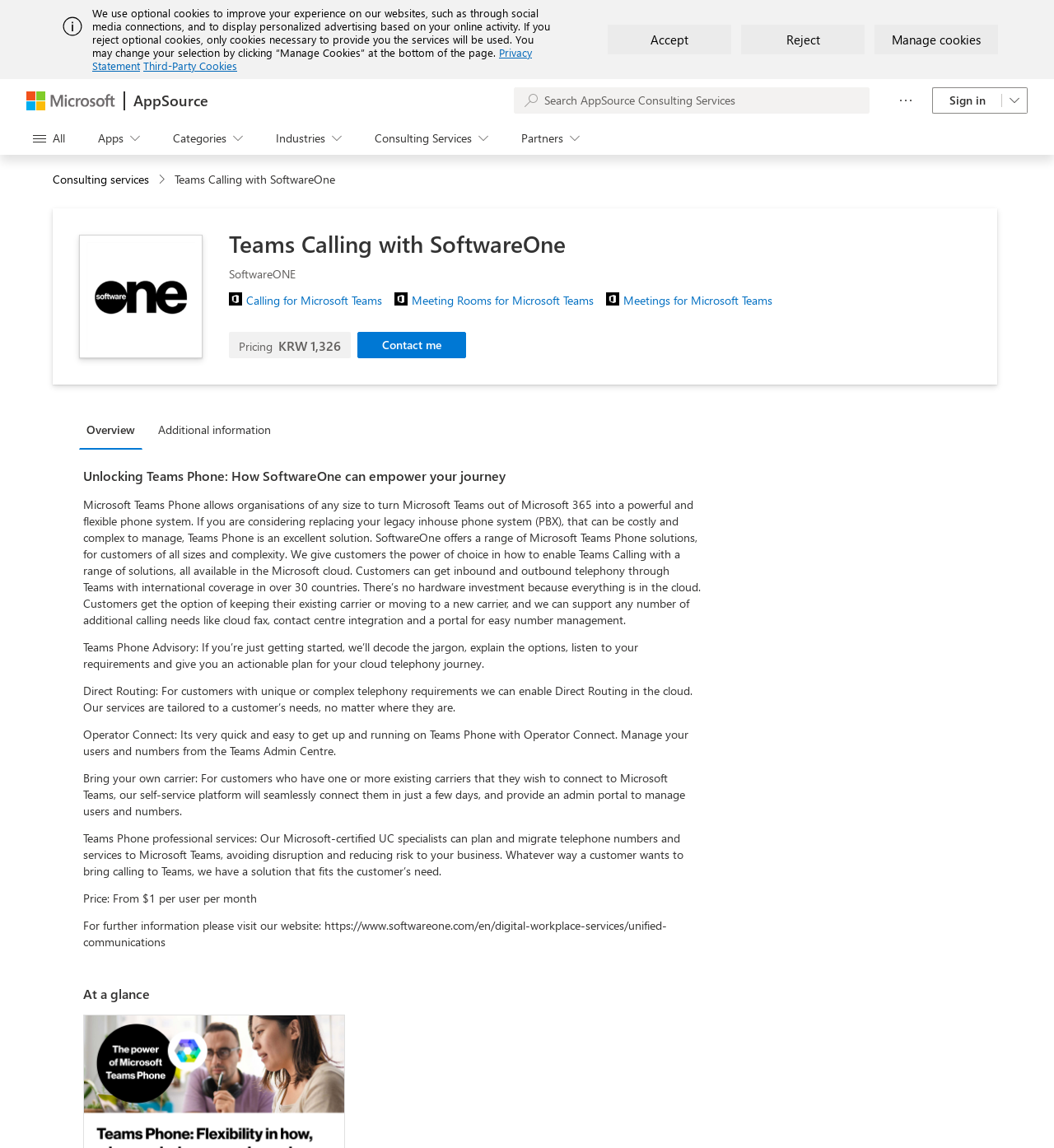Determine the bounding box coordinates of the clickable element necessary to fulfill the instruction: "Contact me". Provide the coordinates as four float numbers within the 0 to 1 range, i.e., [left, top, right, bottom].

[0.339, 0.289, 0.442, 0.312]